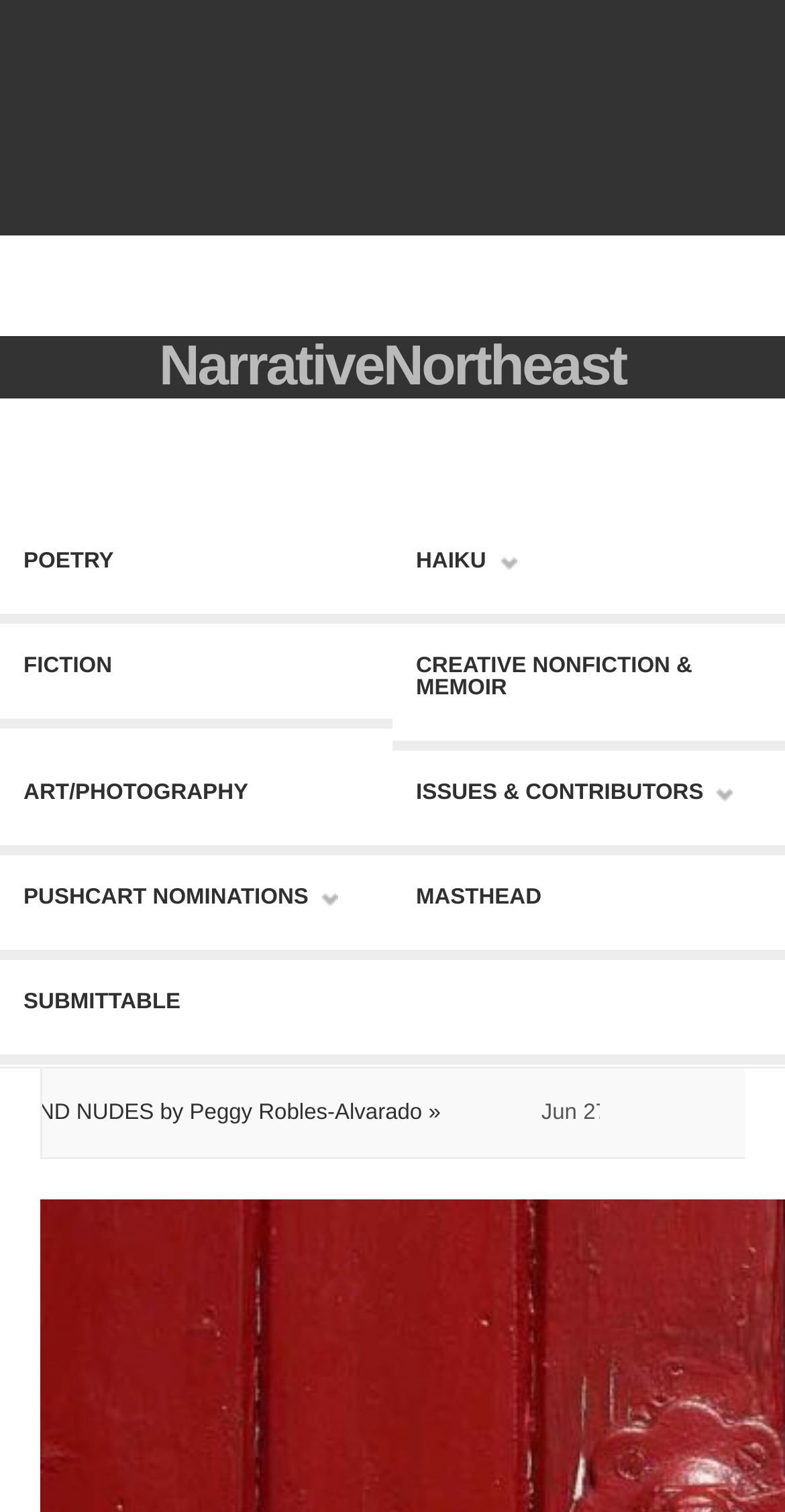What is the title of the latest article?
Answer the question in as much detail as possible.

I looked for the link element with the most recent date, which is 'Apr 8 ›', and found that the adjacent link element has the text 'TWO POEMS by Sharon Mesmer »', indicating that it is the title of the latest article.